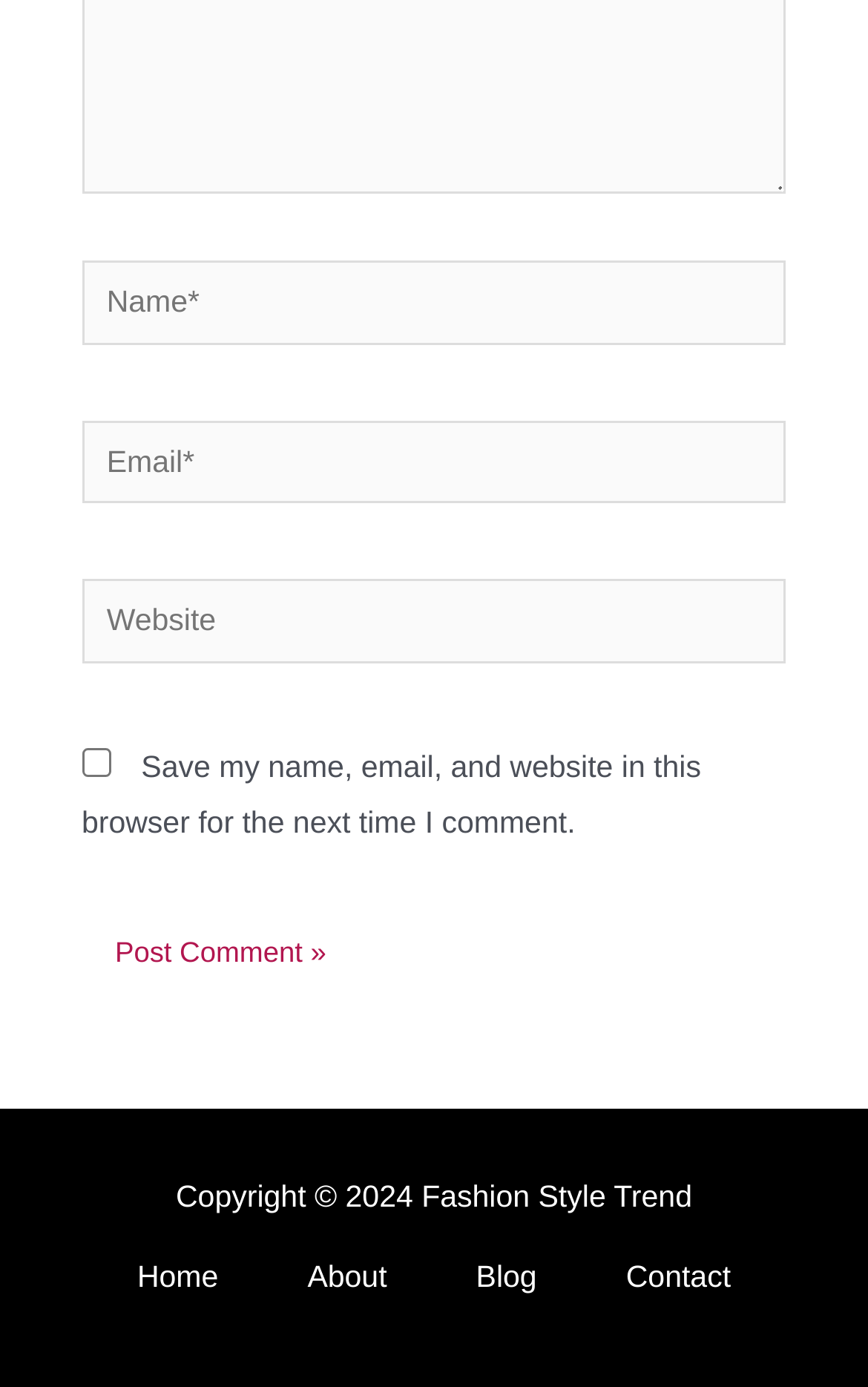Determine the bounding box coordinates of the clickable region to follow the instruction: "Input your email".

[0.094, 0.303, 0.906, 0.363]